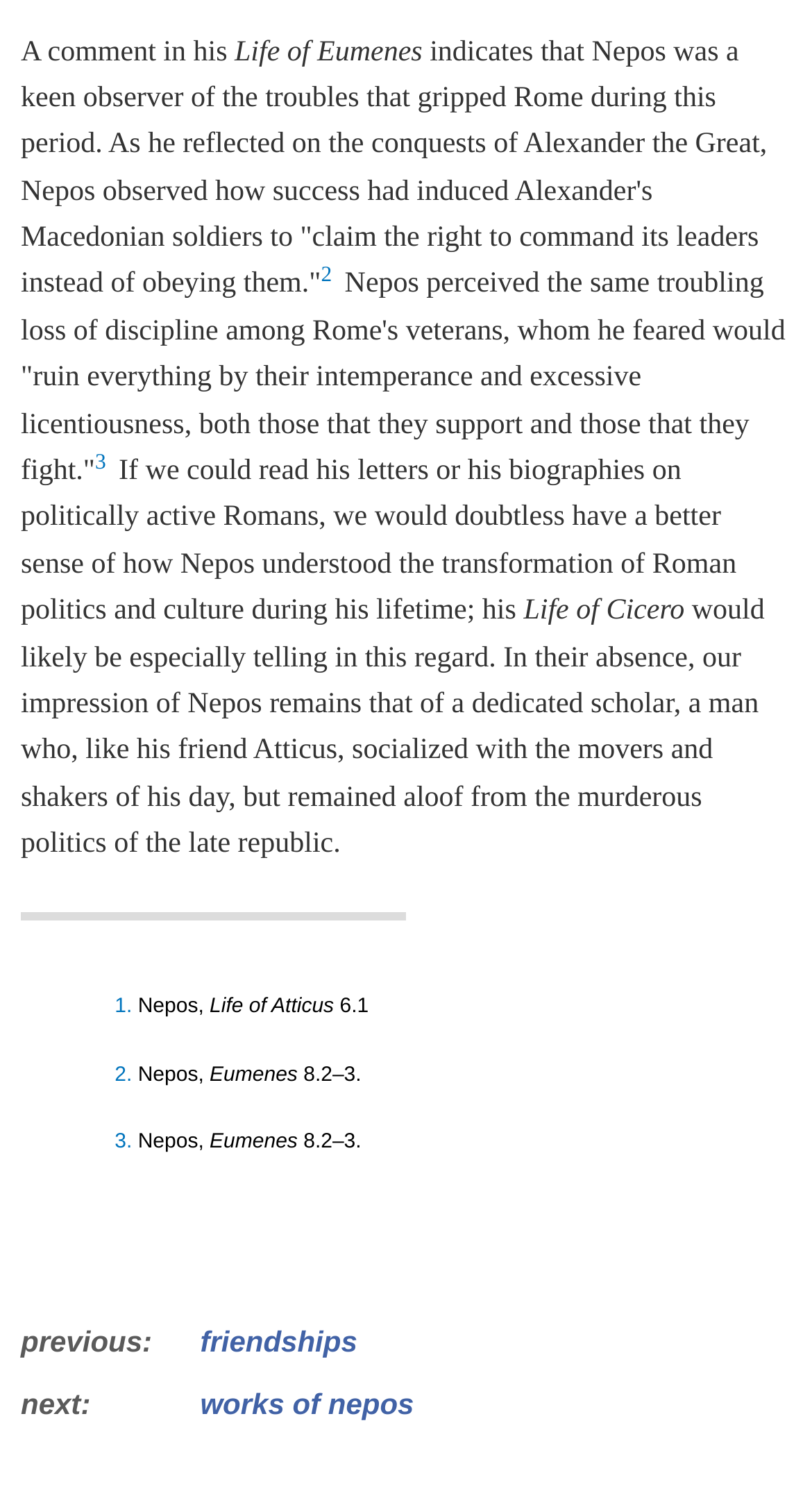What is the author of the book 'Life of Cicero'?
Give a thorough and detailed response to the question.

The webpage mentions 'Life of Cicero' in the context of Nepos' works, so it can be inferred that Nepos is the author of the book 'Life of Cicero'.